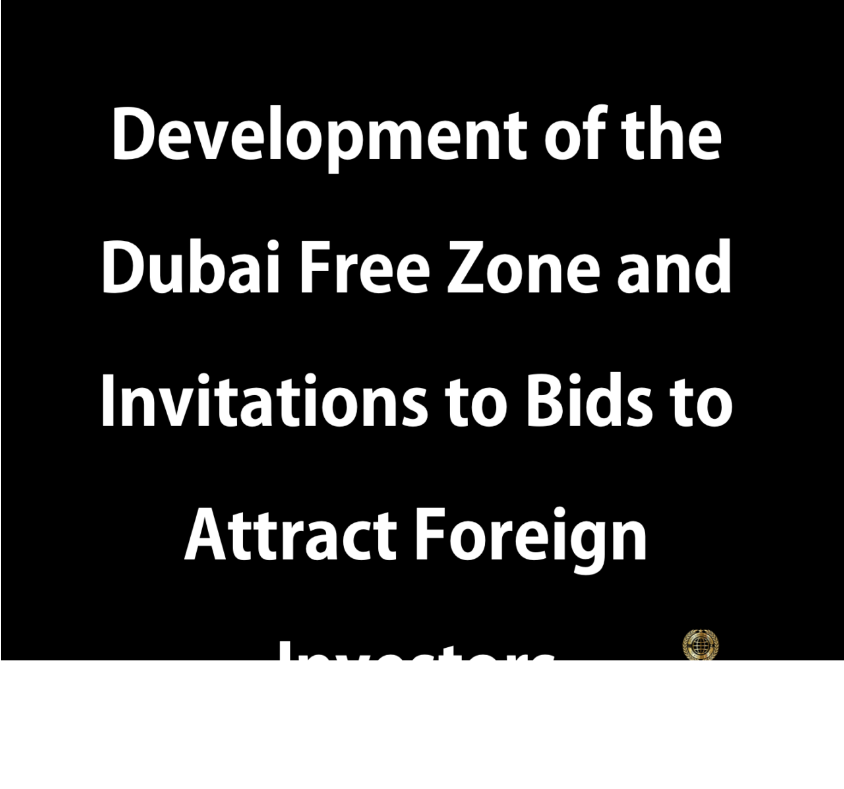Please answer the following question using a single word or phrase: 
What is the purpose of Dubai's free zones?

Attract foreign investors